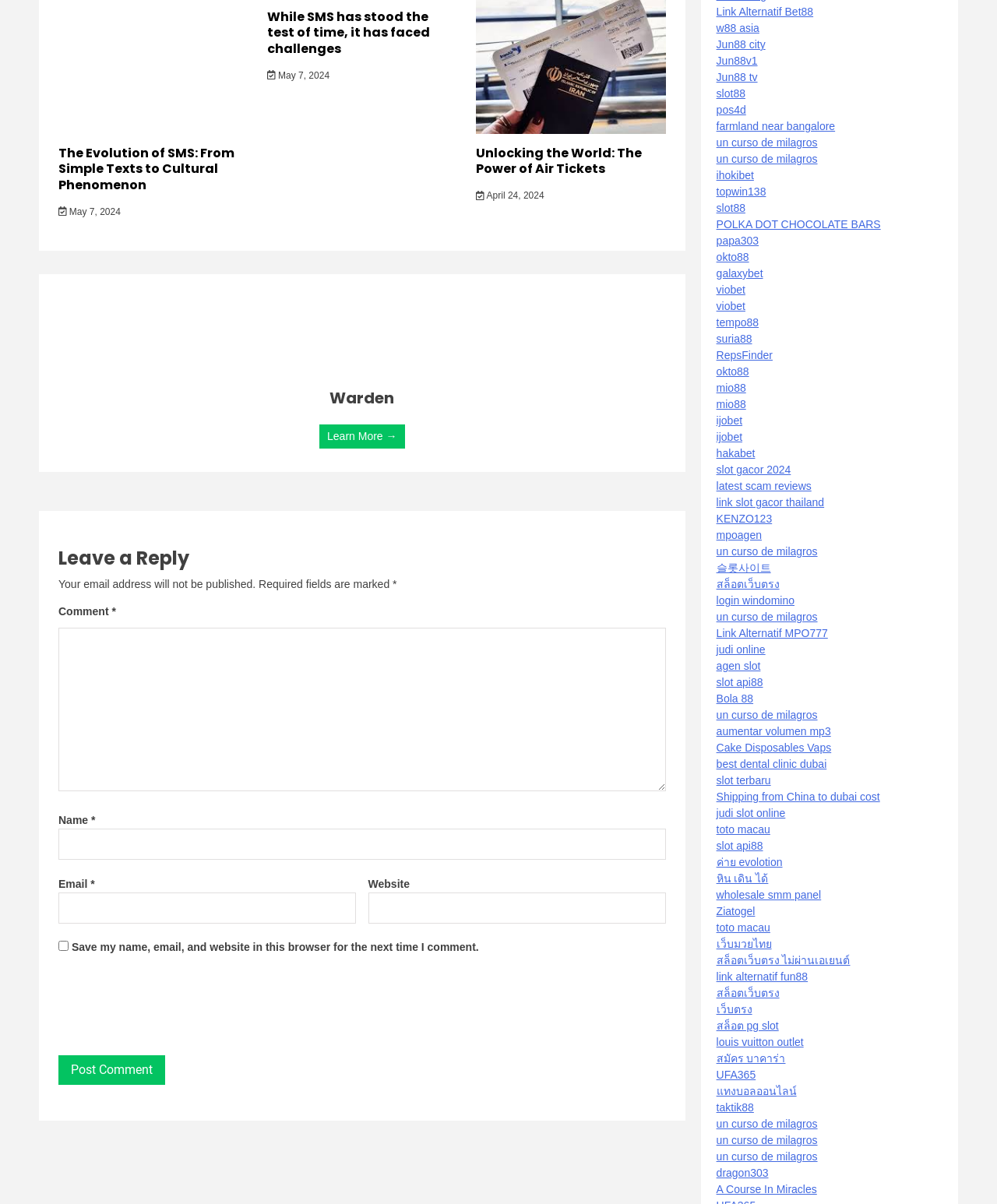What is the purpose of the textbox labeled 'Comment *'?
Refer to the image and give a detailed answer to the query.

I analyzed the webpage structure and found a textbox labeled 'Comment *' which is required. This suggests that the user needs to input some text in this field. The context of the webpage and the label of the textbox imply that the purpose of this textbox is to leave a comment.